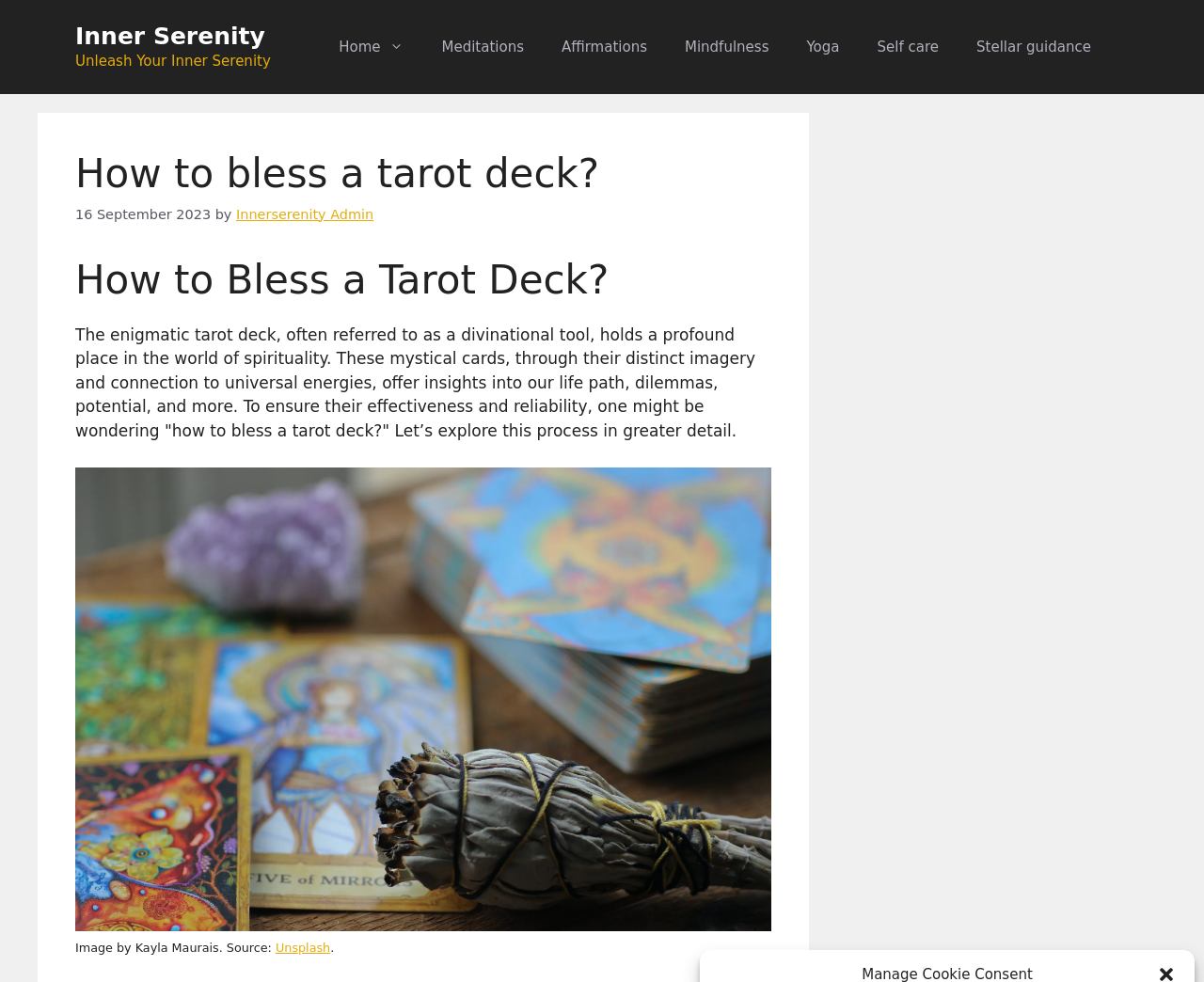Determine the bounding box coordinates of the clickable region to carry out the instruction: "Read more about 'Cover Show, May 6-10, 2024'".

None